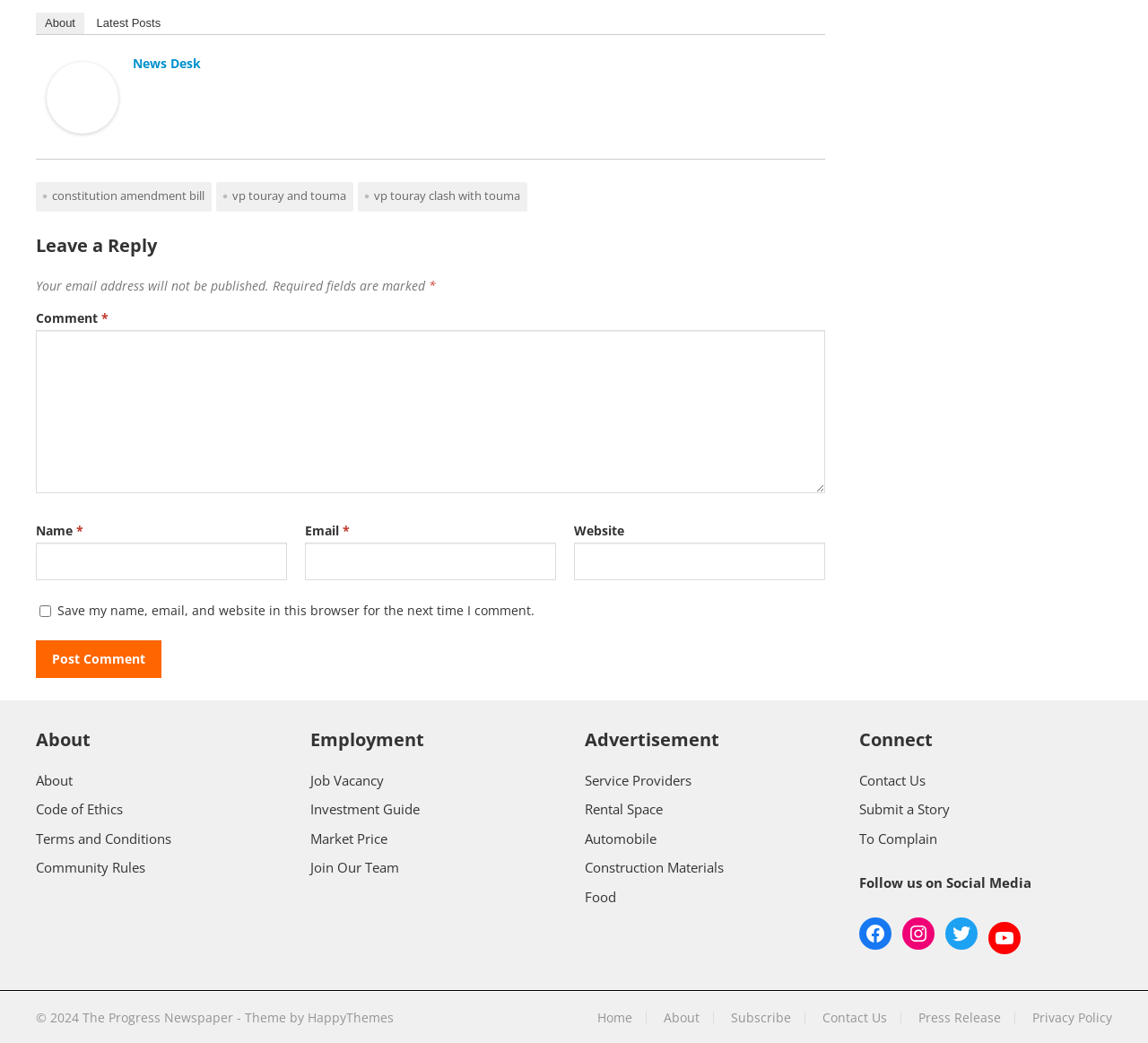Specify the bounding box coordinates (top-left x, top-left y, bottom-right x, bottom-right y) of the UI element in the screenshot that matches this description: Subscribe

[0.637, 0.968, 0.689, 0.984]